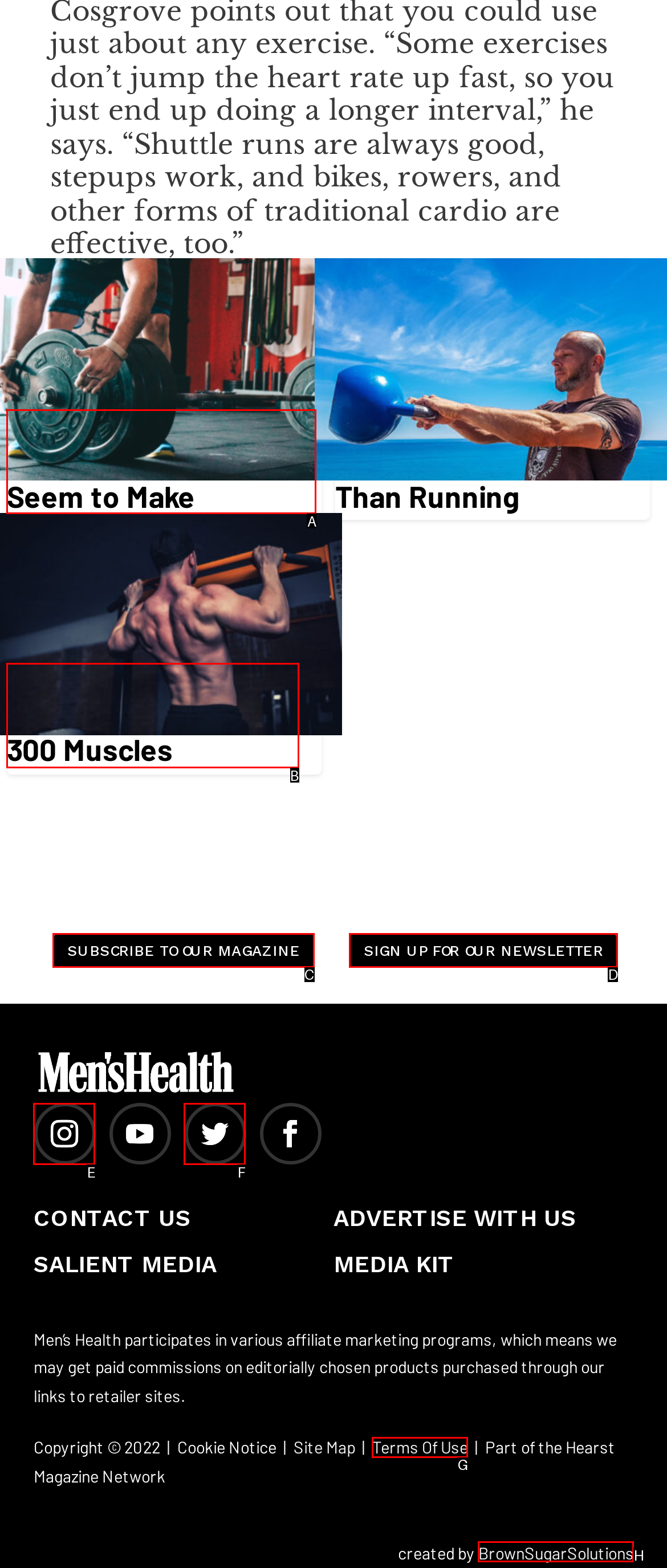Point out the option that needs to be clicked to fulfill the following instruction: View the 3-move workout
Answer with the letter of the appropriate choice from the listed options.

B